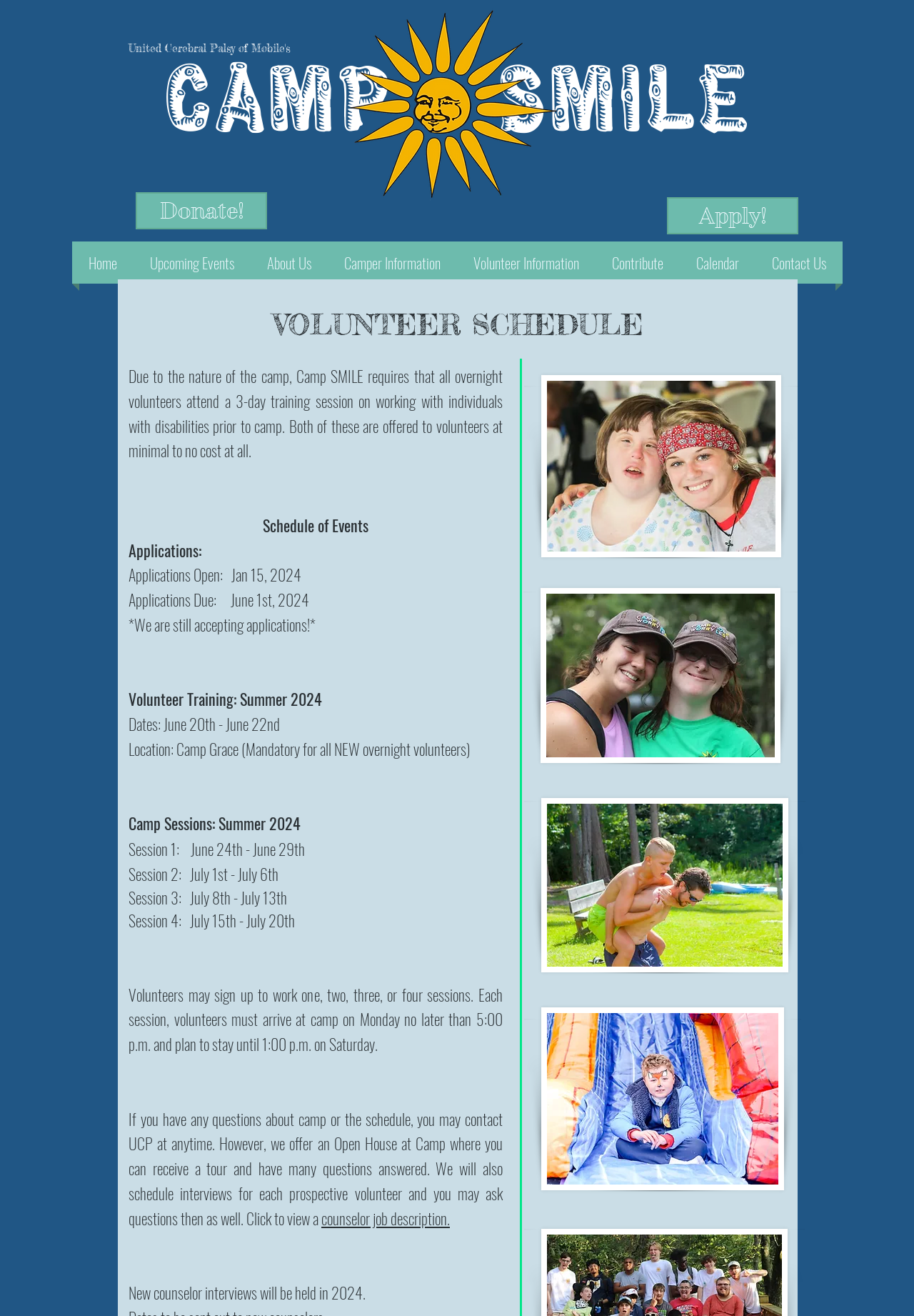Please examine the image and provide a detailed answer to the question: What is the location of the volunteer training?

The location of the volunteer training can be found in the StaticText element 'Location: Camp Grace (Mandatory for all NEW overnight volunteers)' with bounding box coordinates [0.141, 0.56, 0.515, 0.578].